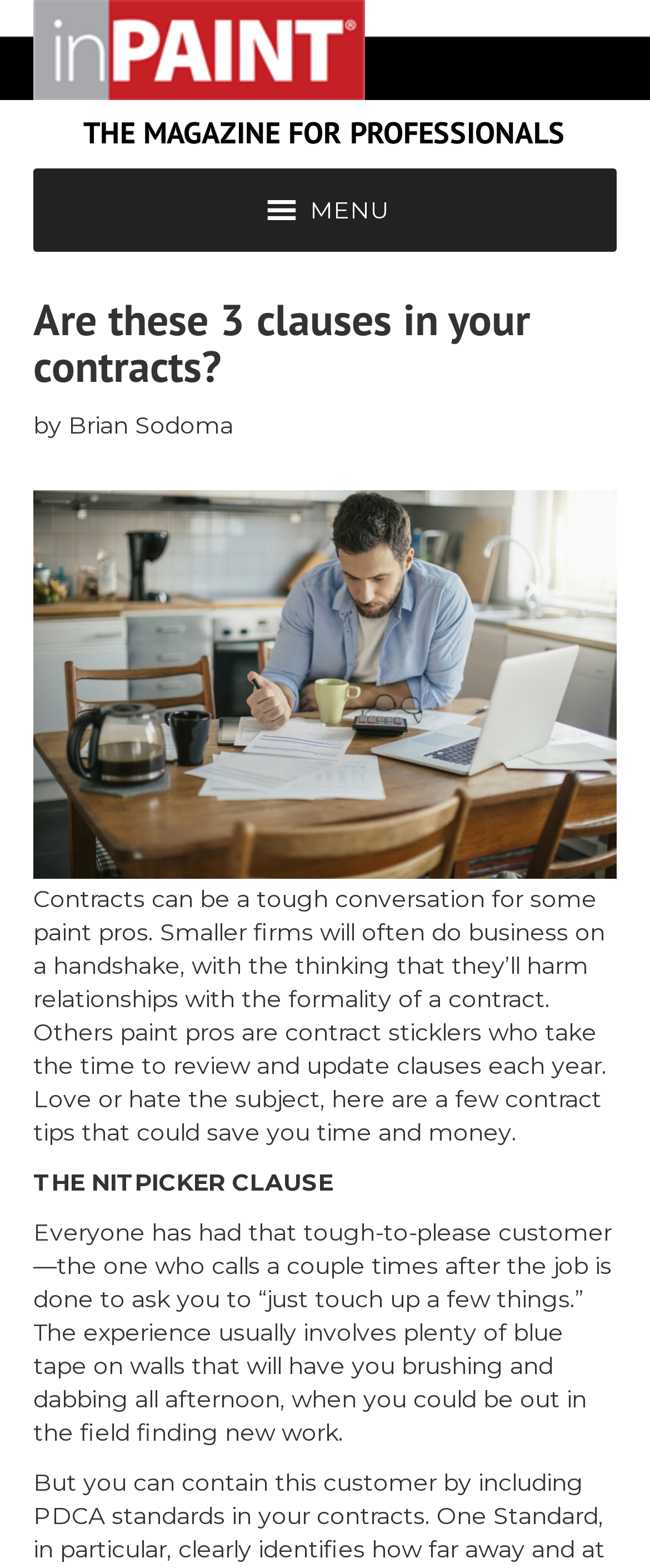Refer to the image and provide an in-depth answer to the question:
How many images are on the webpage?

There are two image elements on the webpage, one is the logo 'inPAINT' and the other is the image 'Financial problems'.